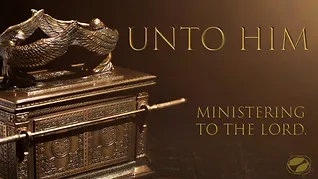Generate an elaborate caption for the image.

The image features a beautifully crafted representation of the Ark of the Covenant, adorned with intricately detailed models of cherubs on top. Beneath the artwork, the words "UNTO HIM" are prominently displayed, conveying a sense of reverence and calling towards spiritual devotion. Below, the phrase "MINISTERING TO THE LORD" further emphasizes the theme of worship and dedication inherent in the context of the image. This visual aligns with the "Unto Him" sermon series, which explores the biblical concept of priesthood and our intimate relationship with God, urging viewers to understand their role in ministry and worship. The warm lighting enhances the richness of the textures, inviting contemplation and reflection.